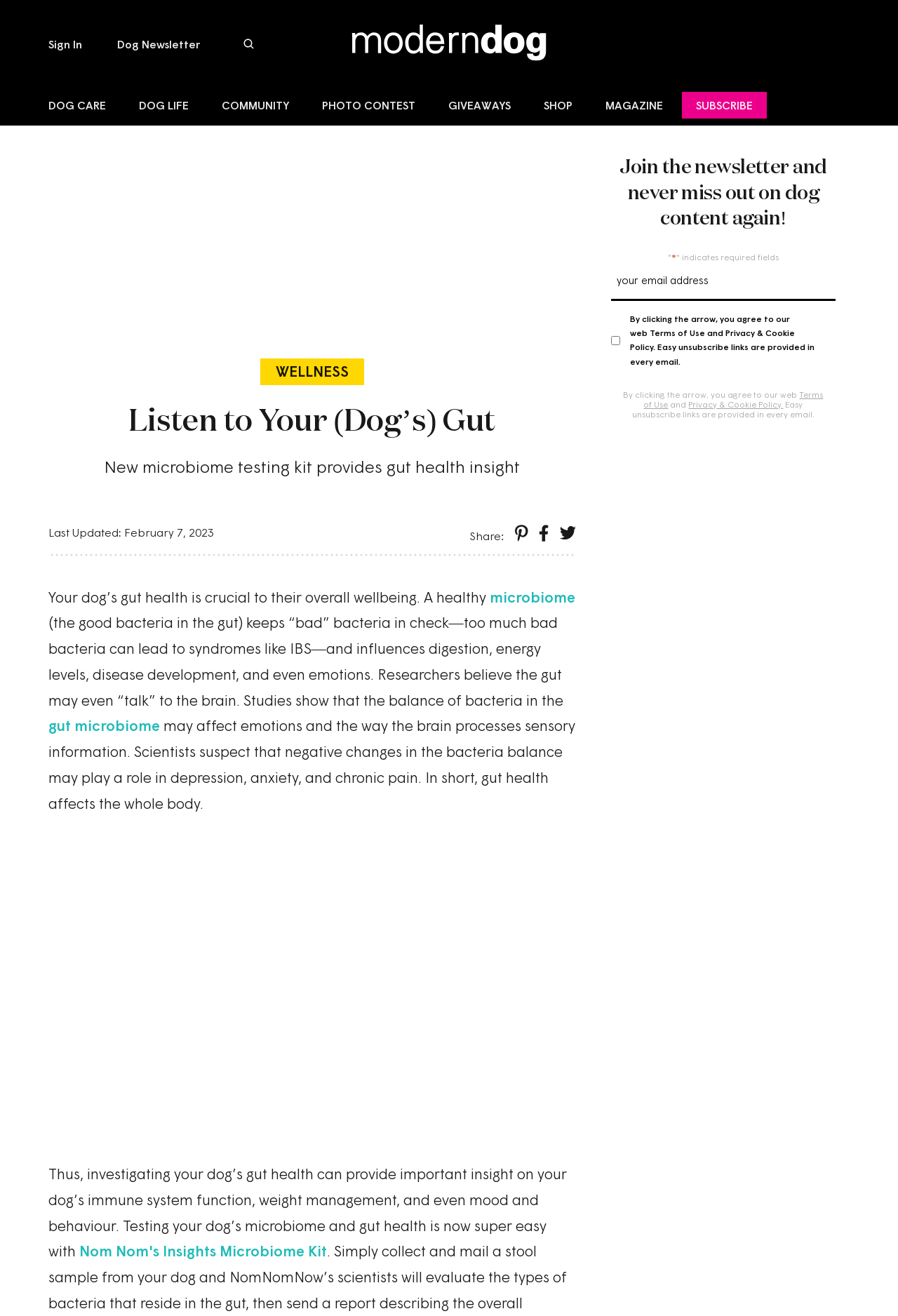Identify the bounding box coordinates for the UI element described as follows: "Dog Care". Ensure the coordinates are four float numbers between 0 and 1, formatted as [left, top, right, bottom].

[0.054, 0.067, 0.133, 0.096]